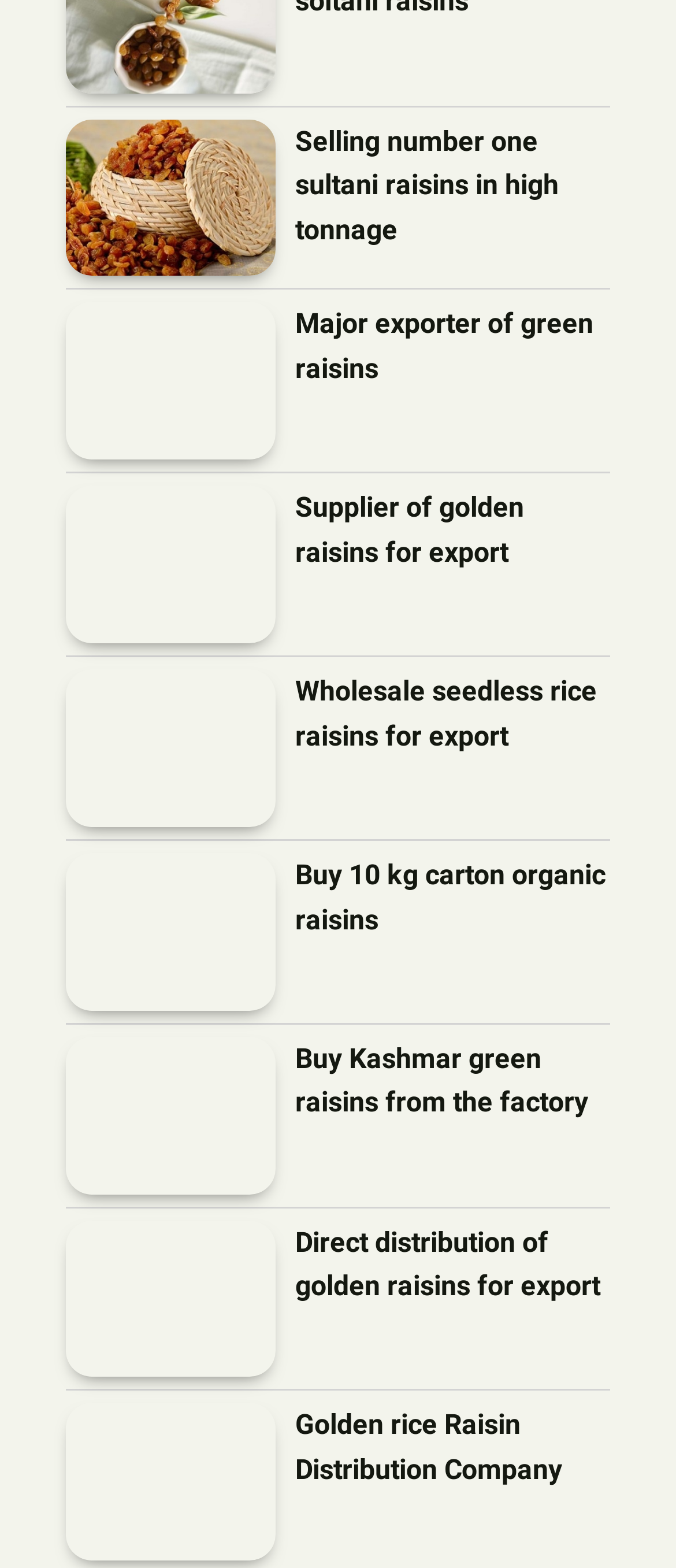Please mark the bounding box coordinates of the area that should be clicked to carry out the instruction: "Explore supplier of golden raisins for export".

[0.097, 0.31, 0.408, 0.41]